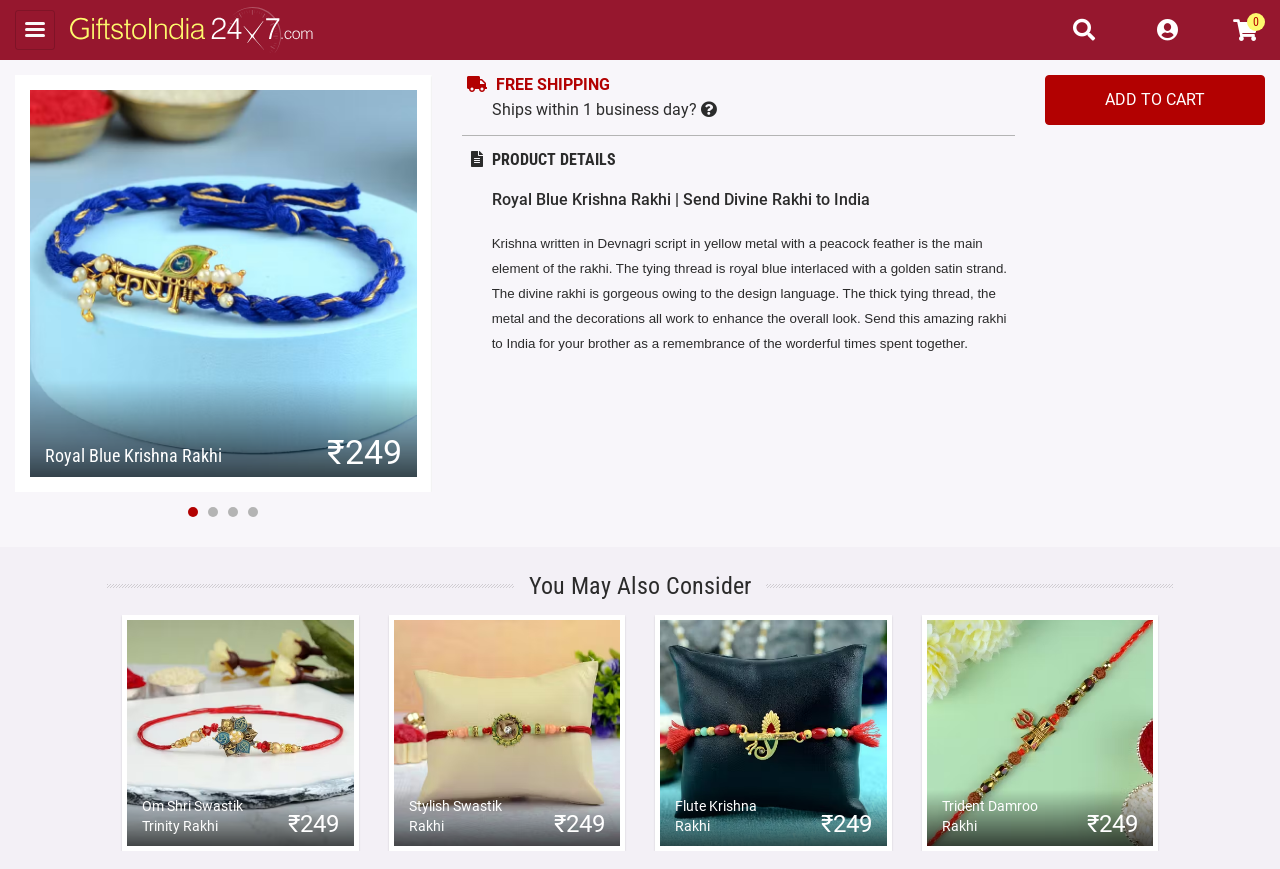Provide a thorough description of the webpage's content and layout.

This webpage is about a product called "Royal Blue Krishna Rakhi" which is a type of rakhi, a traditional Indian gift. The main element of the rakhi is an image of Krishna written in Devnagri script in yellow metal with a peacock feather. The webpage has a prominent image of the rakhi at the top, with a heading that reads "Royal Blue Krishna Rakhi | Send Divine Rakhi to India". 

Below the heading, there are three images of the rakhi, each with a link to the product and a price tag of ₹249. On the right side of the images, there are buttons to navigate through the product pages. 

Further down, there is a section with product details, including a description of the rakhi, its design, and its features. The description mentions that the rakhi has a royal blue tying thread interlaced with a golden satin strand, and that it is a gorgeous and divine gift for brothers. 

Below the product details, there is a section that suggests other products that the customer may also consider. This section has four images of different rakhi products, each with a link to the product and a price tag of ₹249. 

At the top of the page, there is a navigation bar with buttons to search, login, and access the website's homepage. There are also buttons to navigate through the product pages at the bottom of the page.